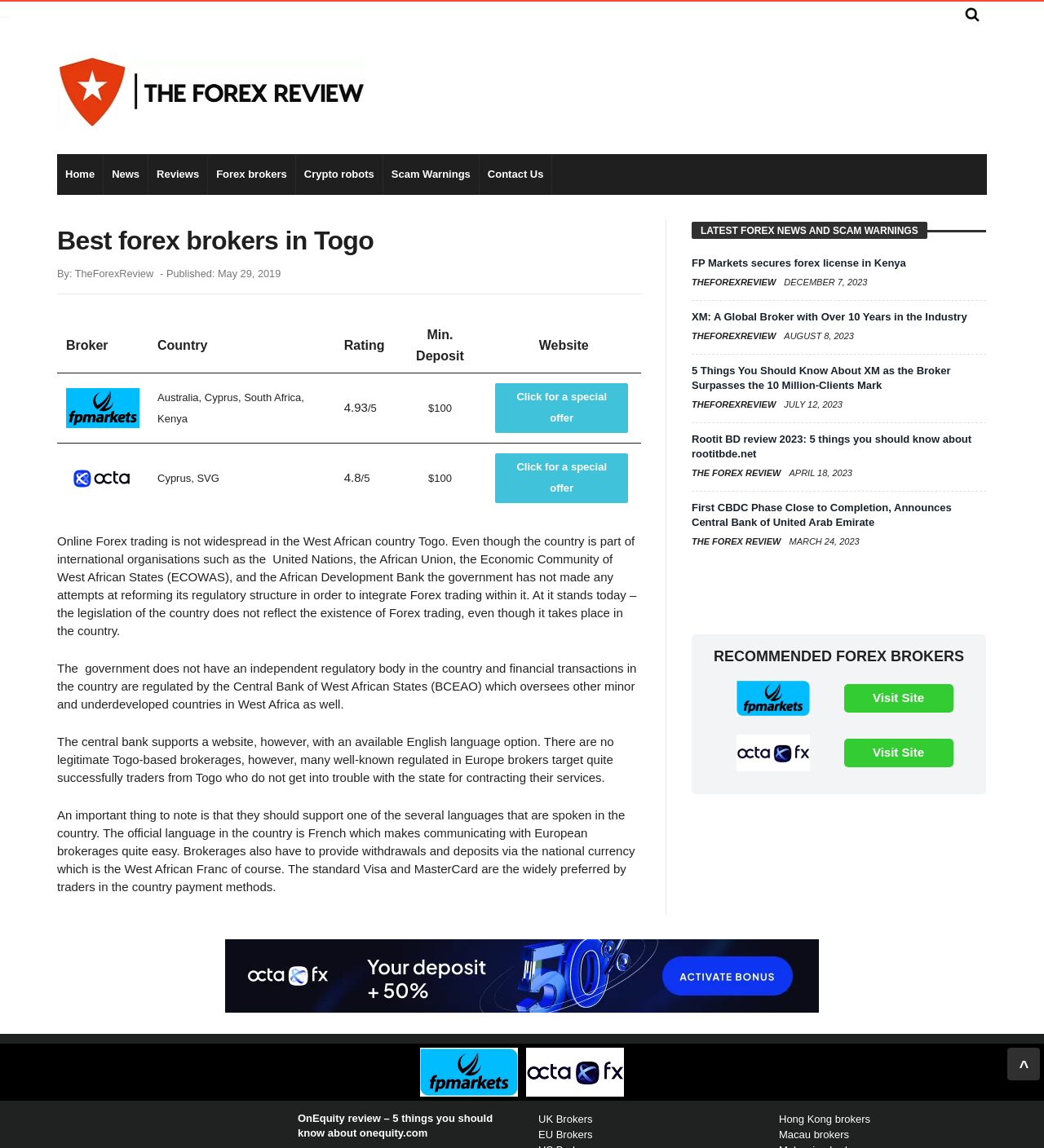Please provide the bounding box coordinates for the element that needs to be clicked to perform the instruction: "Read the news about 'FP Markets secures forex license in Kenya'". The coordinates must consist of four float numbers between 0 and 1, formatted as [left, top, right, bottom].

[0.662, 0.224, 0.868, 0.234]